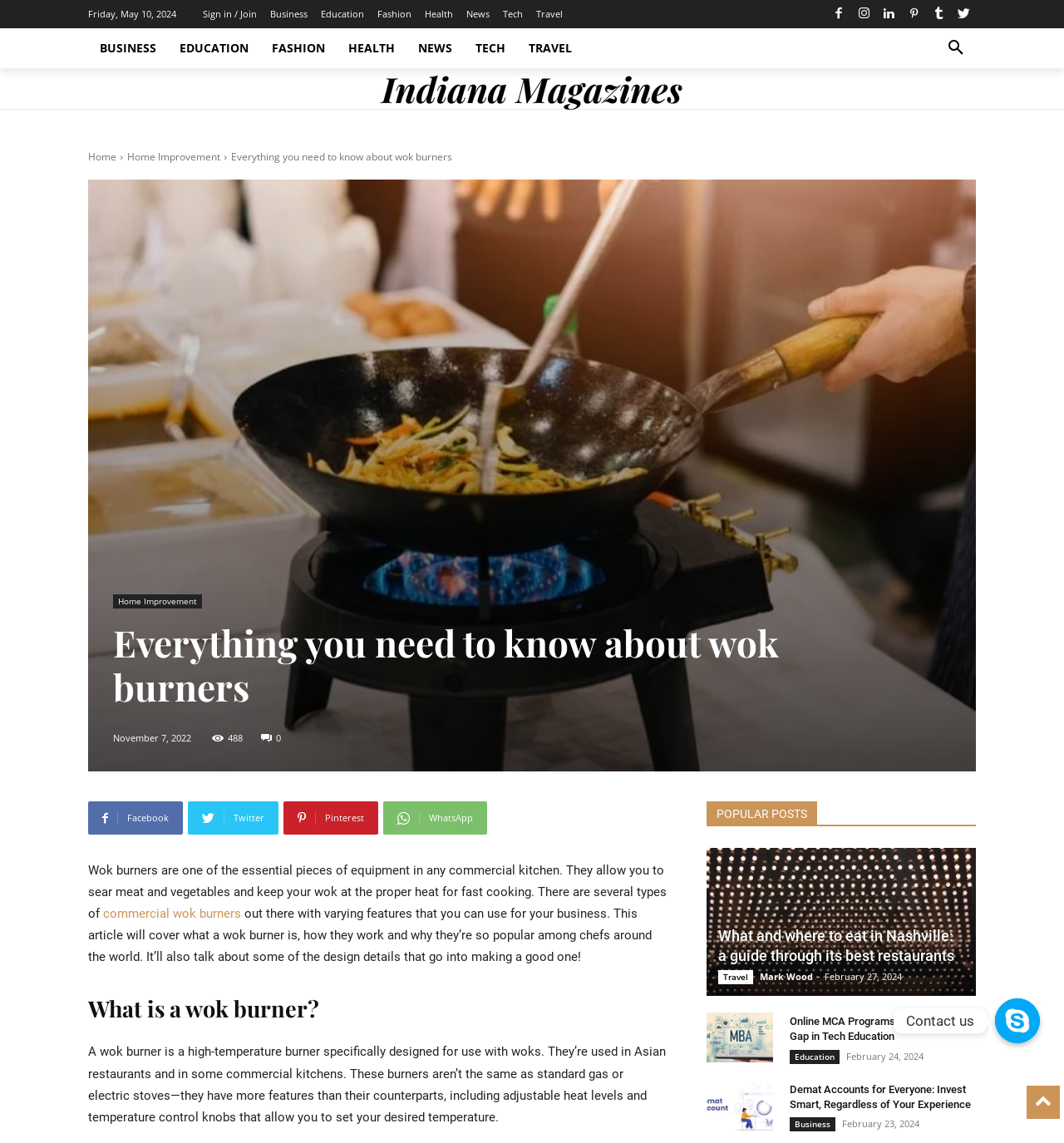What is the main topic of this webpage?
Using the image, answer in one word or phrase.

Wok burners